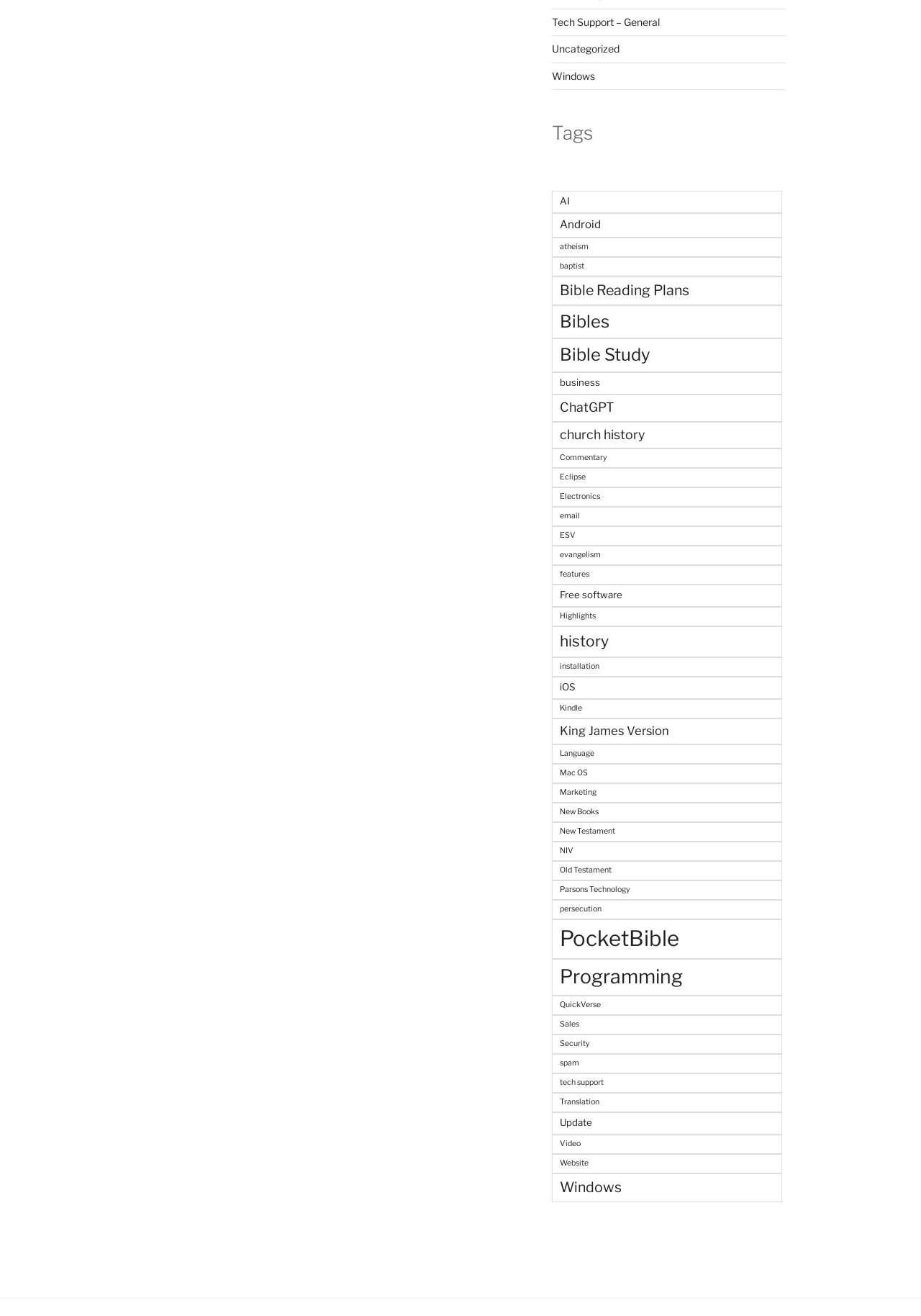Pinpoint the bounding box coordinates of the area that must be clicked to complete this instruction: "Click on the 'Tags' heading".

[0.599, 0.091, 0.853, 0.111]